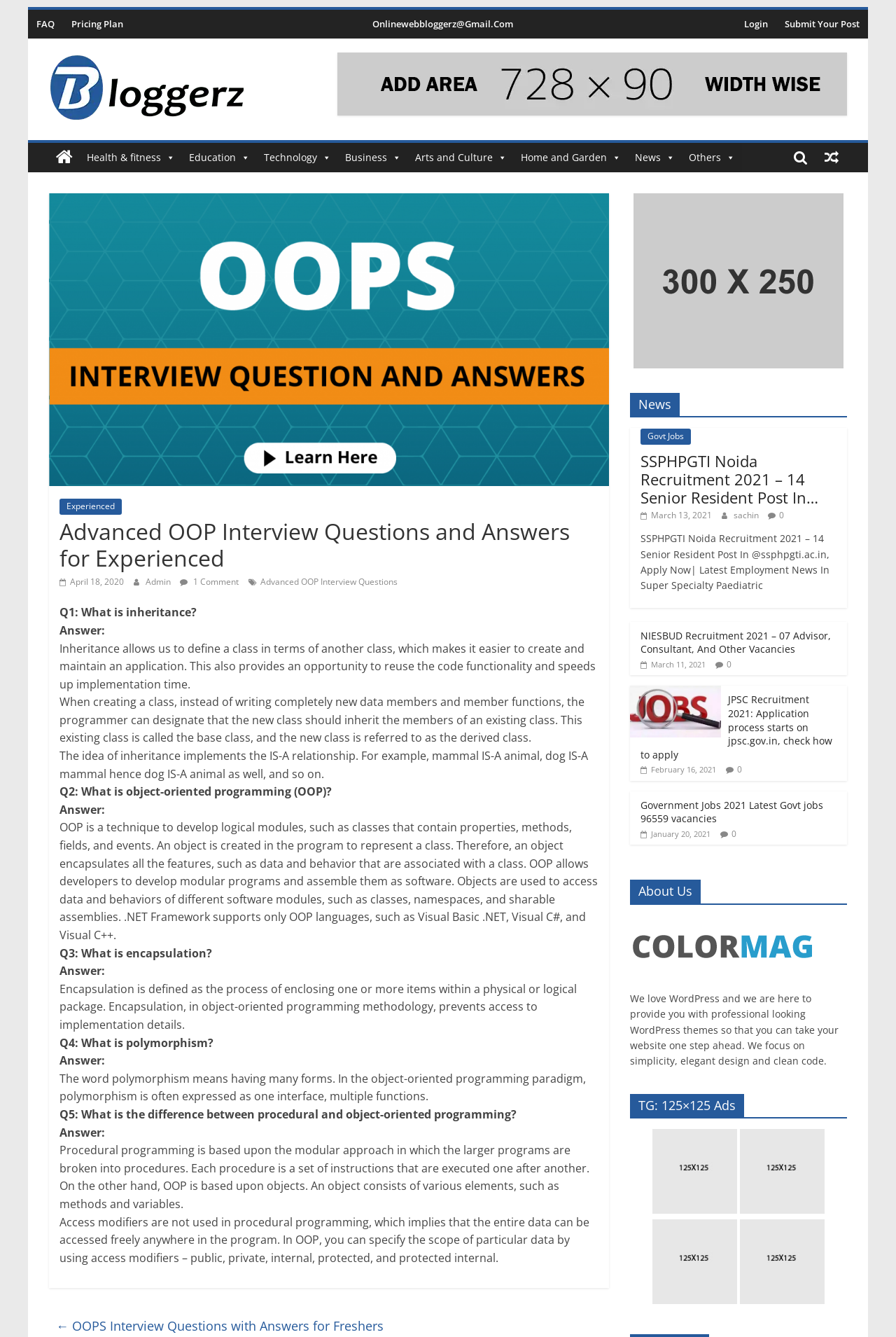Predict the bounding box of the UI element based on the description: "March 11, 2021March 11, 2021". The coordinates should be four float numbers between 0 and 1, formatted as [left, top, right, bottom].

[0.715, 0.493, 0.788, 0.501]